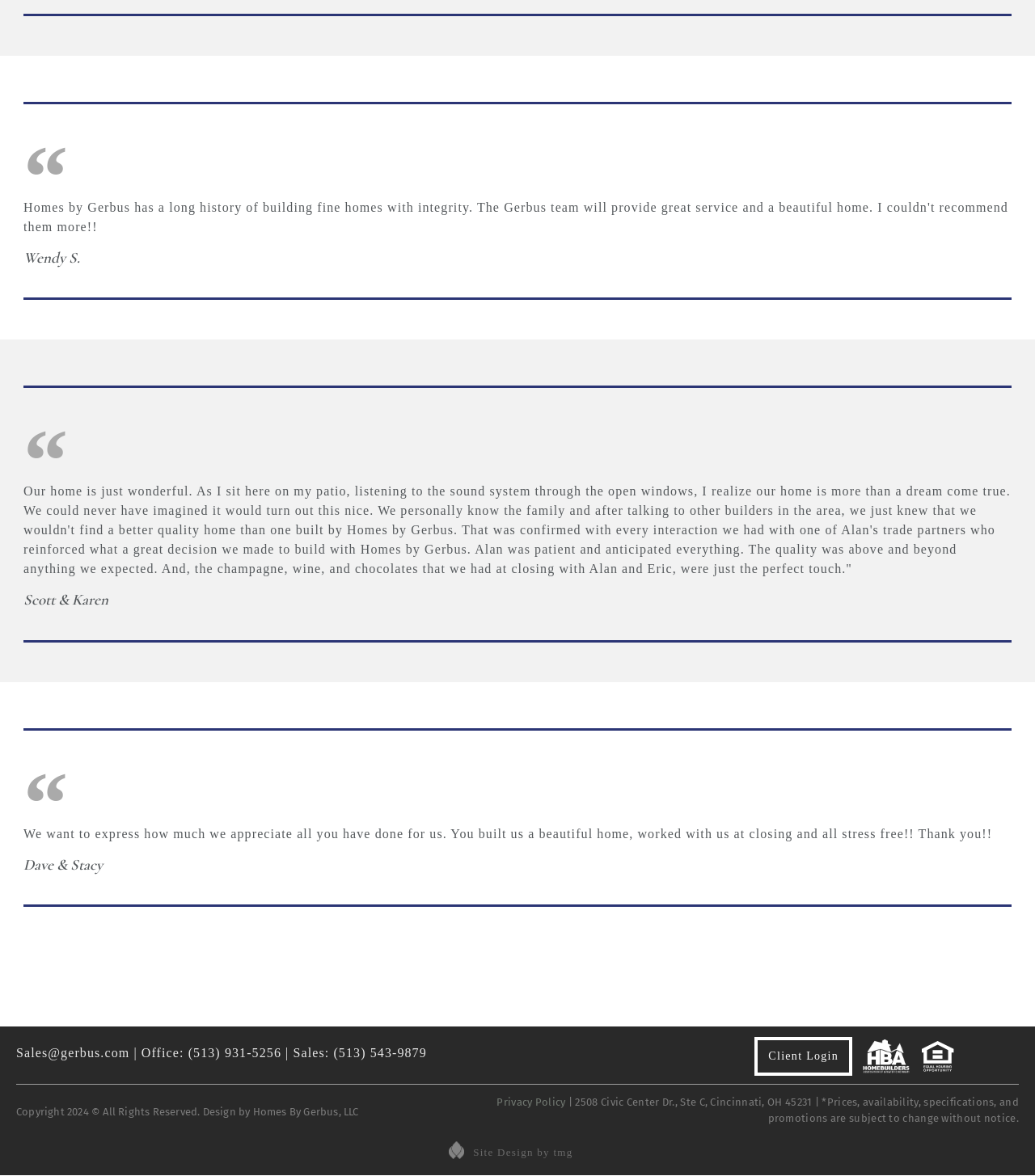What is the name of the company that designed the website?
Please look at the screenshot and answer in one word or a short phrase.

tmg